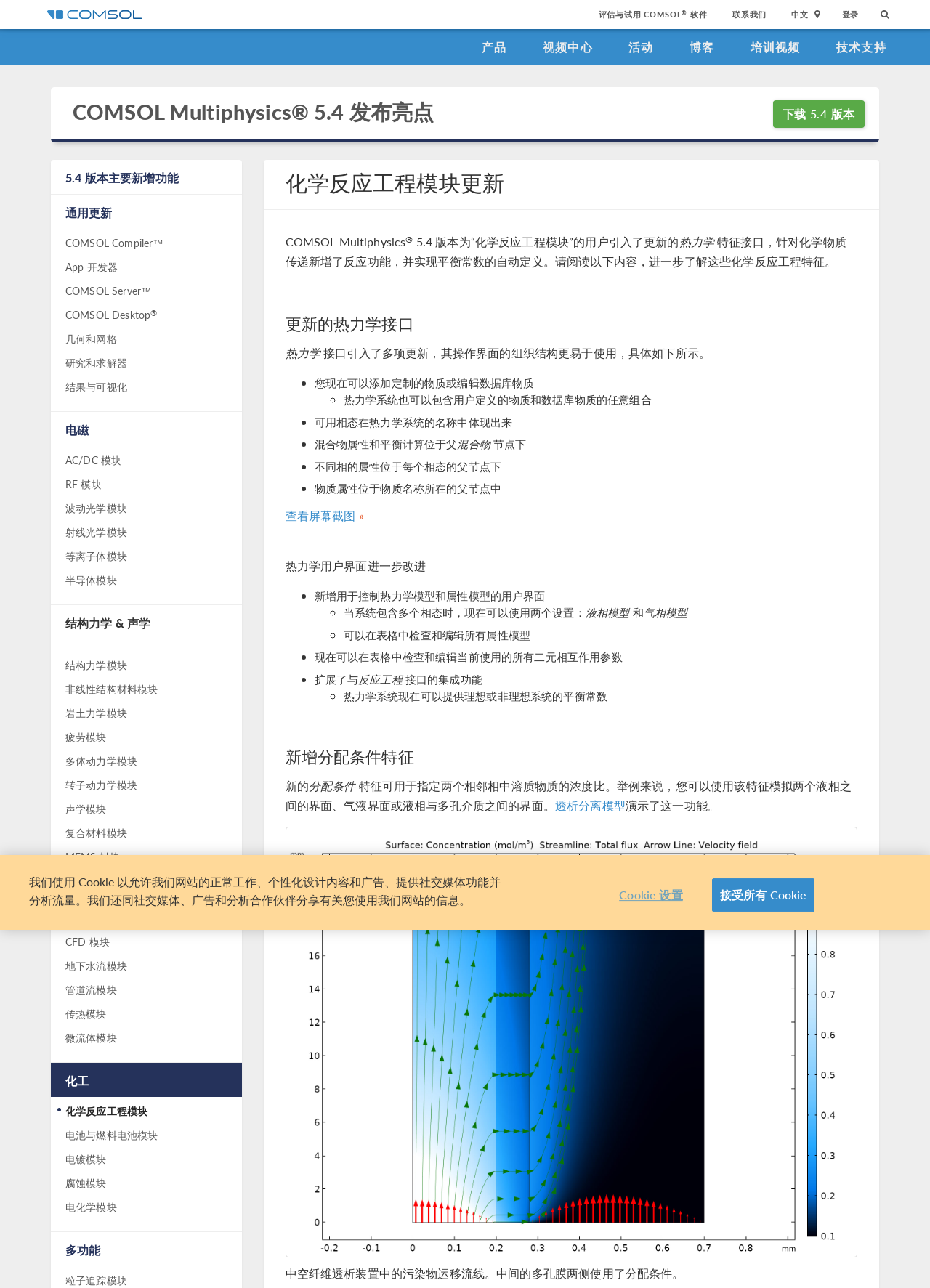Please locate the bounding box coordinates of the element that should be clicked to complete the given instruction: "Click on January 2021".

None